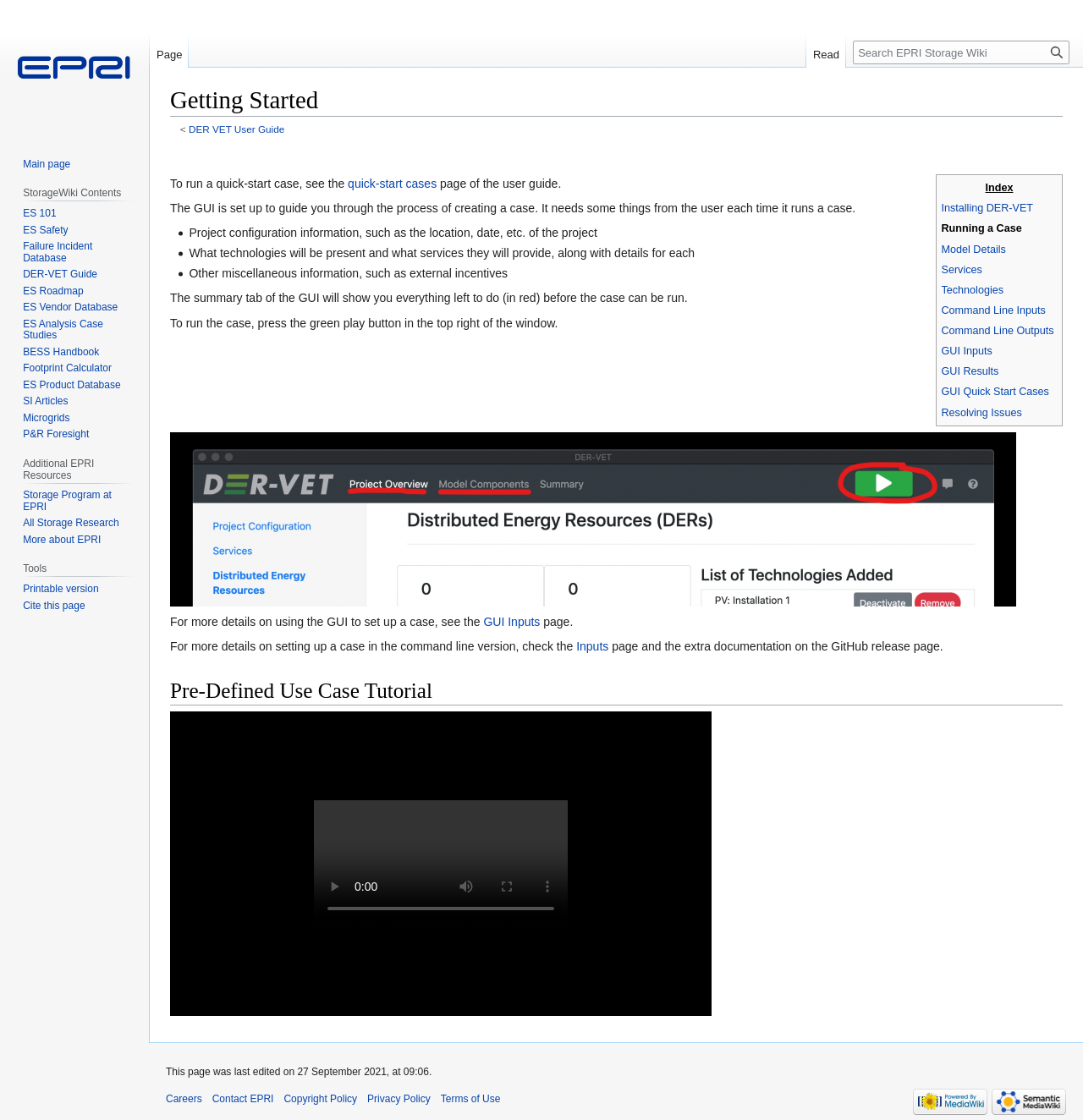Highlight the bounding box coordinates of the element you need to click to perform the following instruction: "Click on the 'DER VET User Guide' link."

[0.174, 0.11, 0.263, 0.12]